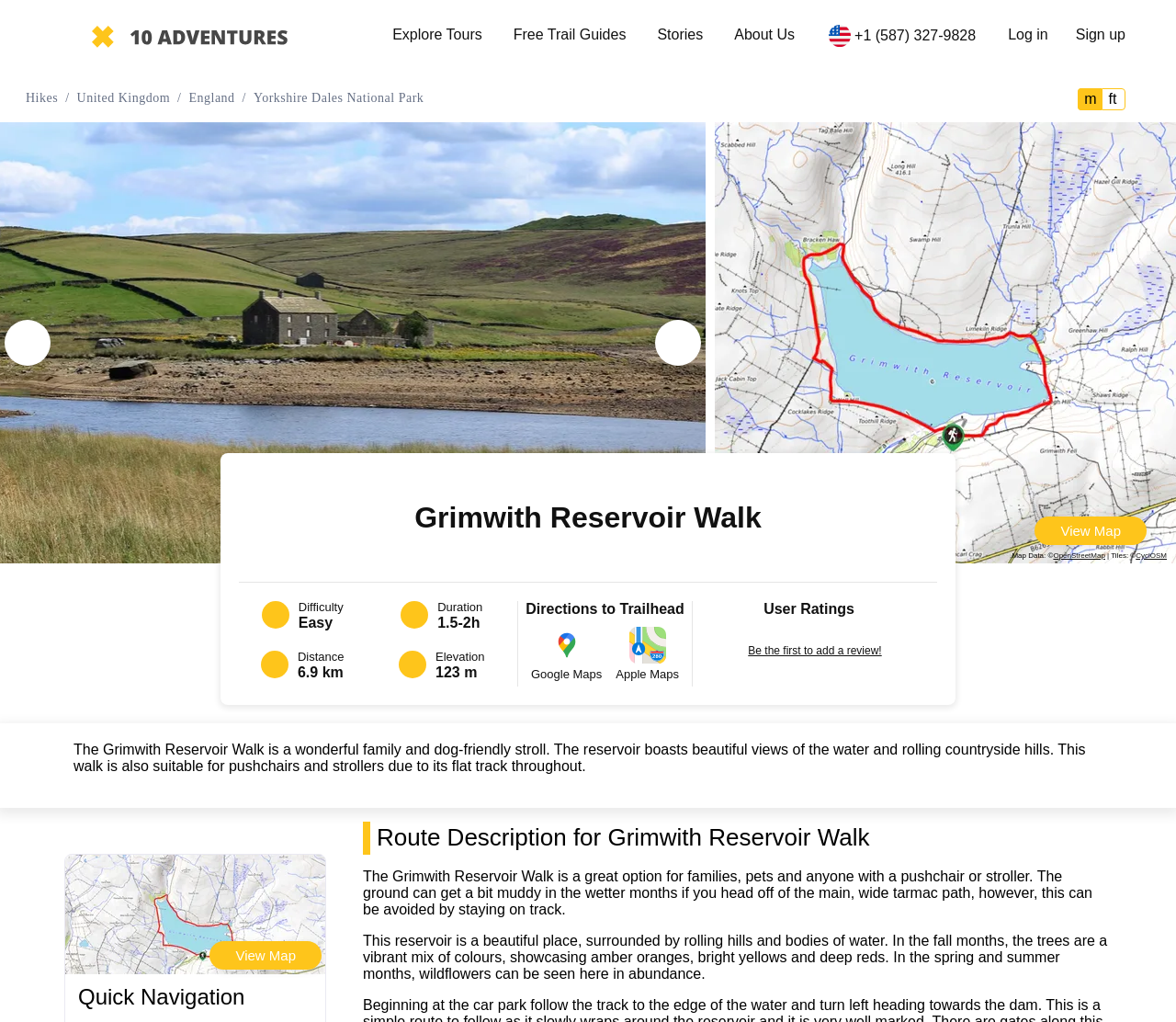Determine the bounding box coordinates in the format (top-left x, top-left y, bottom-right x, bottom-right y). Ensure all values are floating point numbers between 0 and 1. Identify the bounding box of the UI element described by: View Map

[0.174, 0.921, 0.273, 0.949]